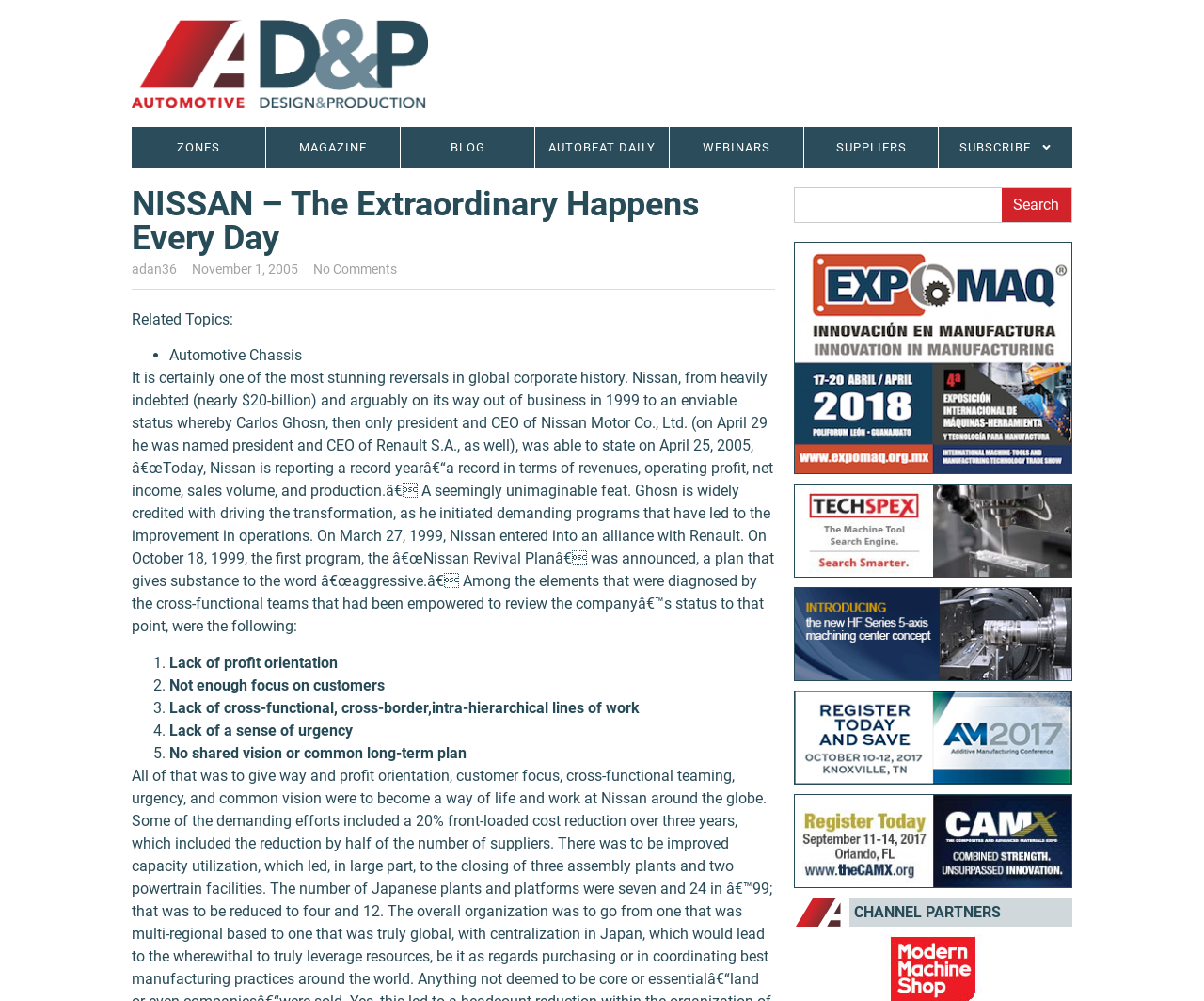Find the bounding box coordinates of the element to click in order to complete the given instruction: "Read the article about Nissan's revival."

[0.109, 0.369, 0.643, 0.635]